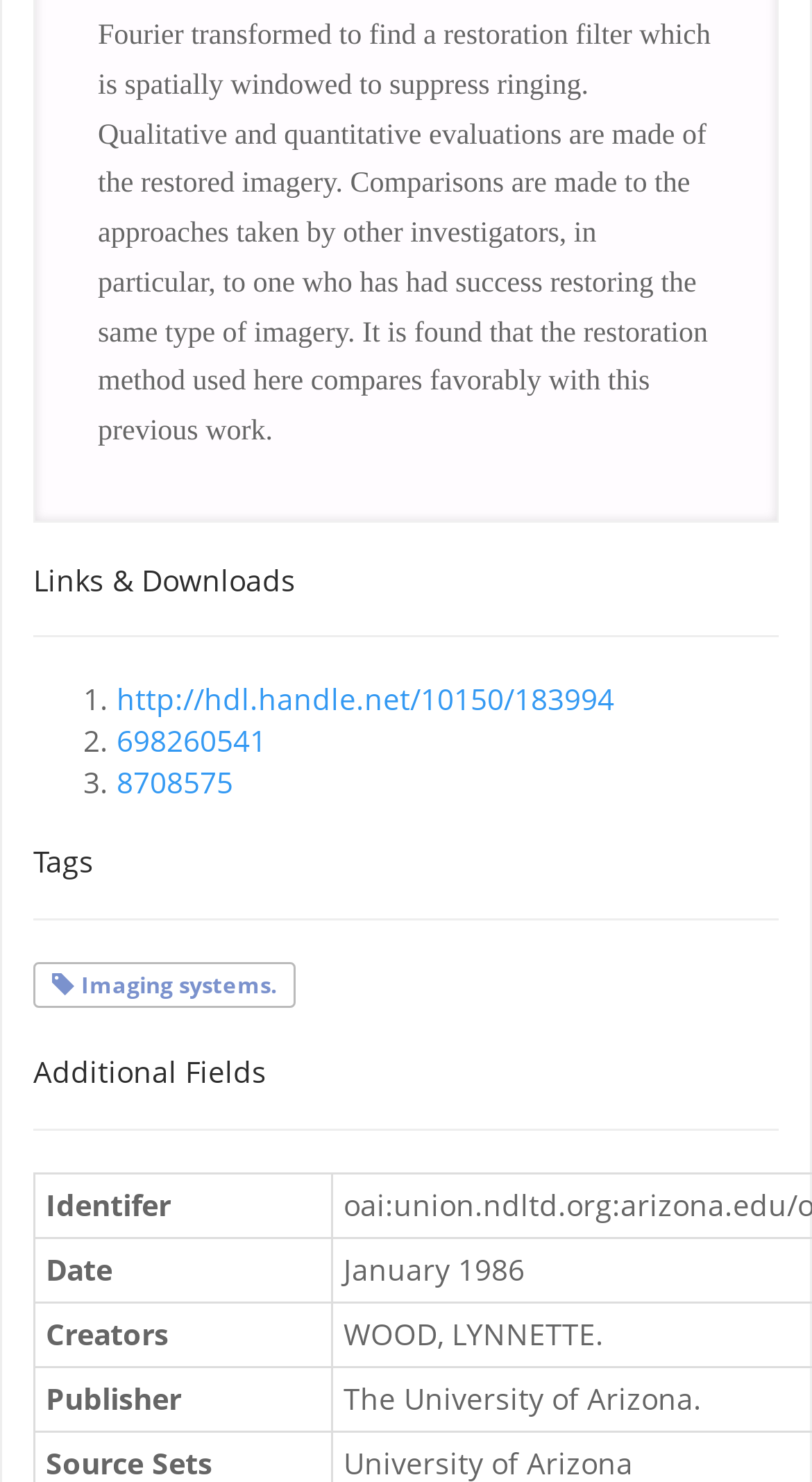Provide a single word or phrase answer to the question: 
What is the first tag listed?

Imaging systems